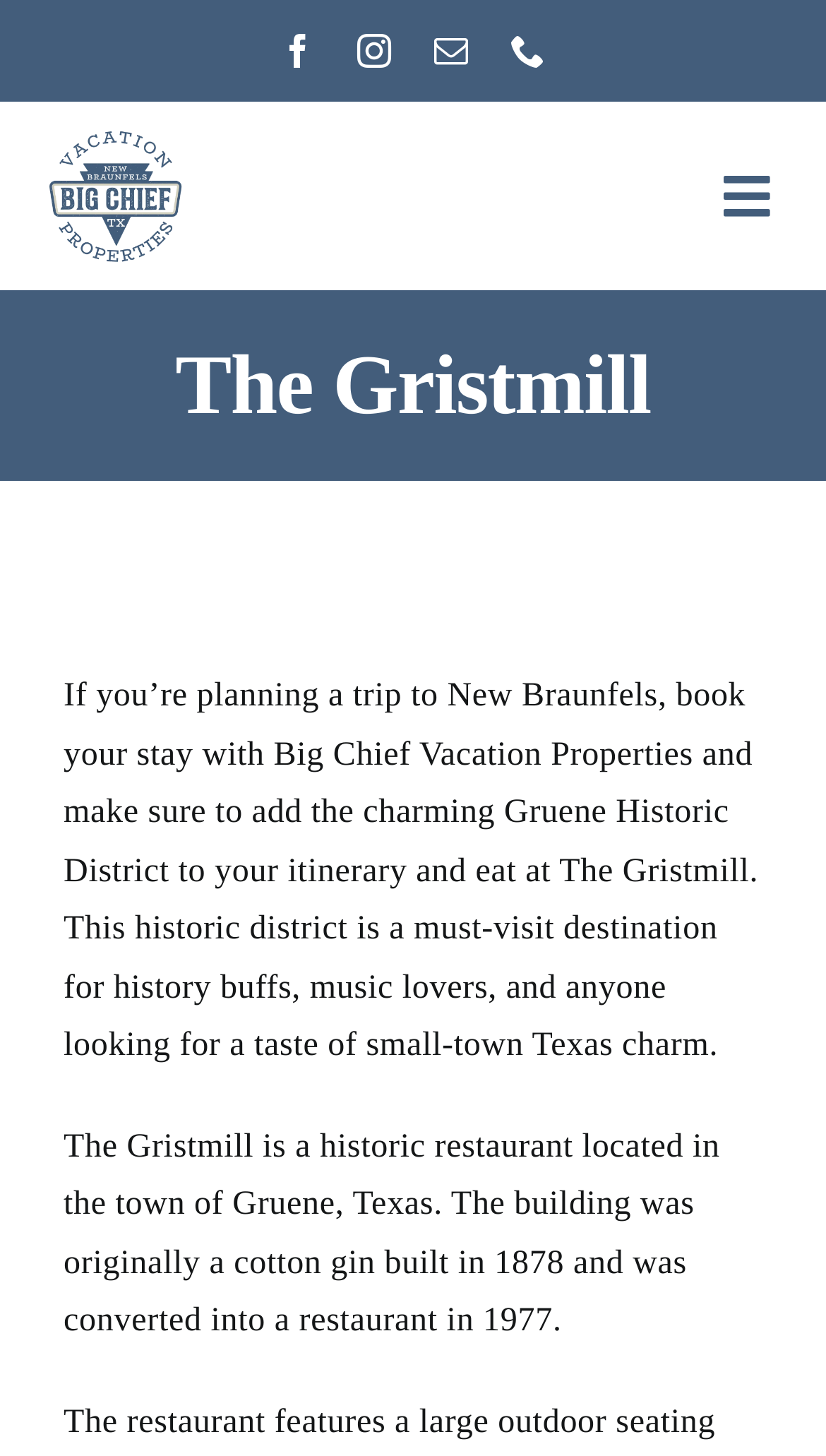Determine the bounding box coordinates for the HTML element described here: "Contact Us".

[0.0, 0.681, 1.0, 0.761]